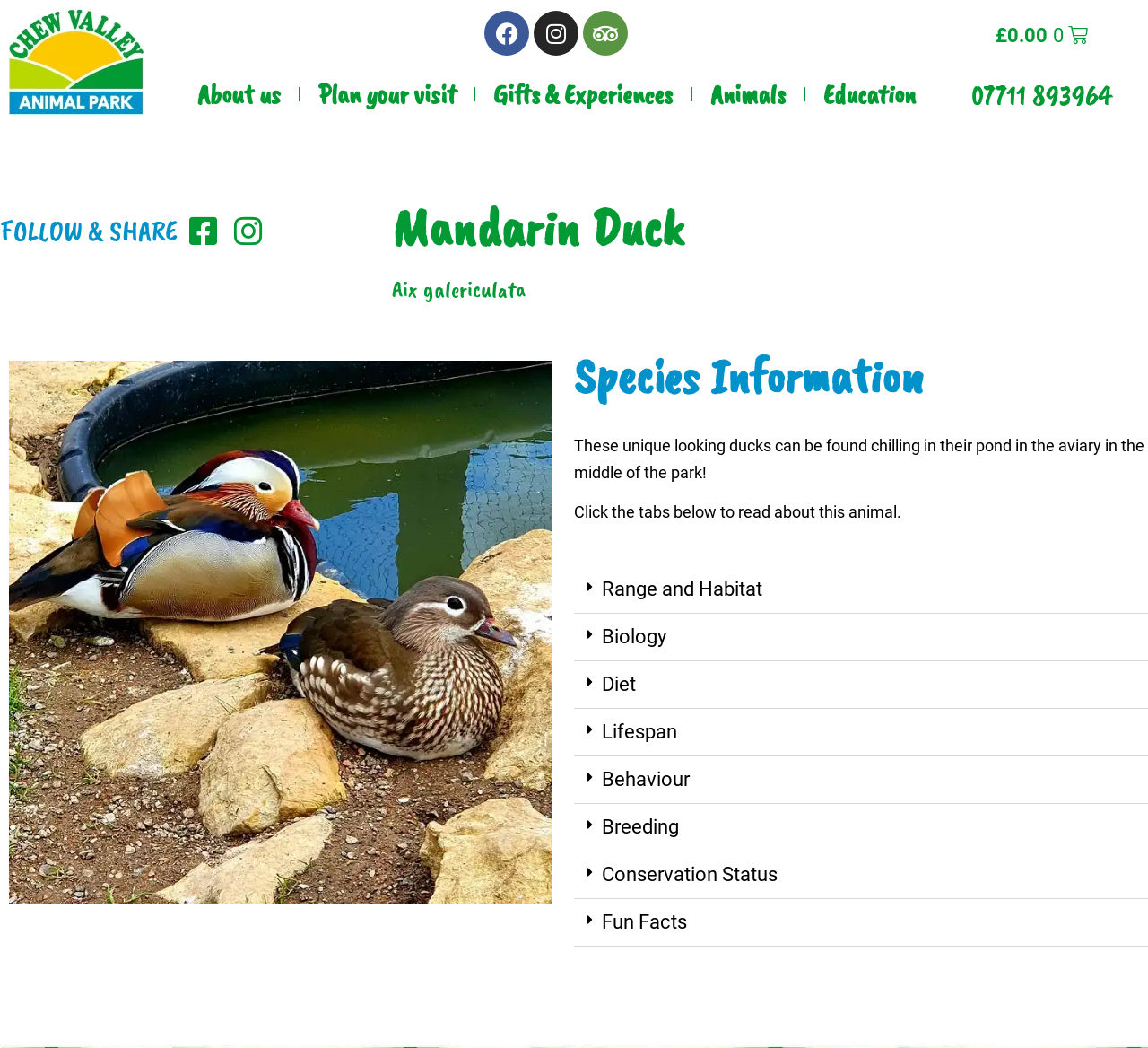Highlight the bounding box coordinates of the element that should be clicked to carry out the following instruction: "Check the Cart". The coordinates must be given as four float numbers ranging from 0 to 1, i.e., [left, top, right, bottom].

[0.848, 0.014, 0.966, 0.054]